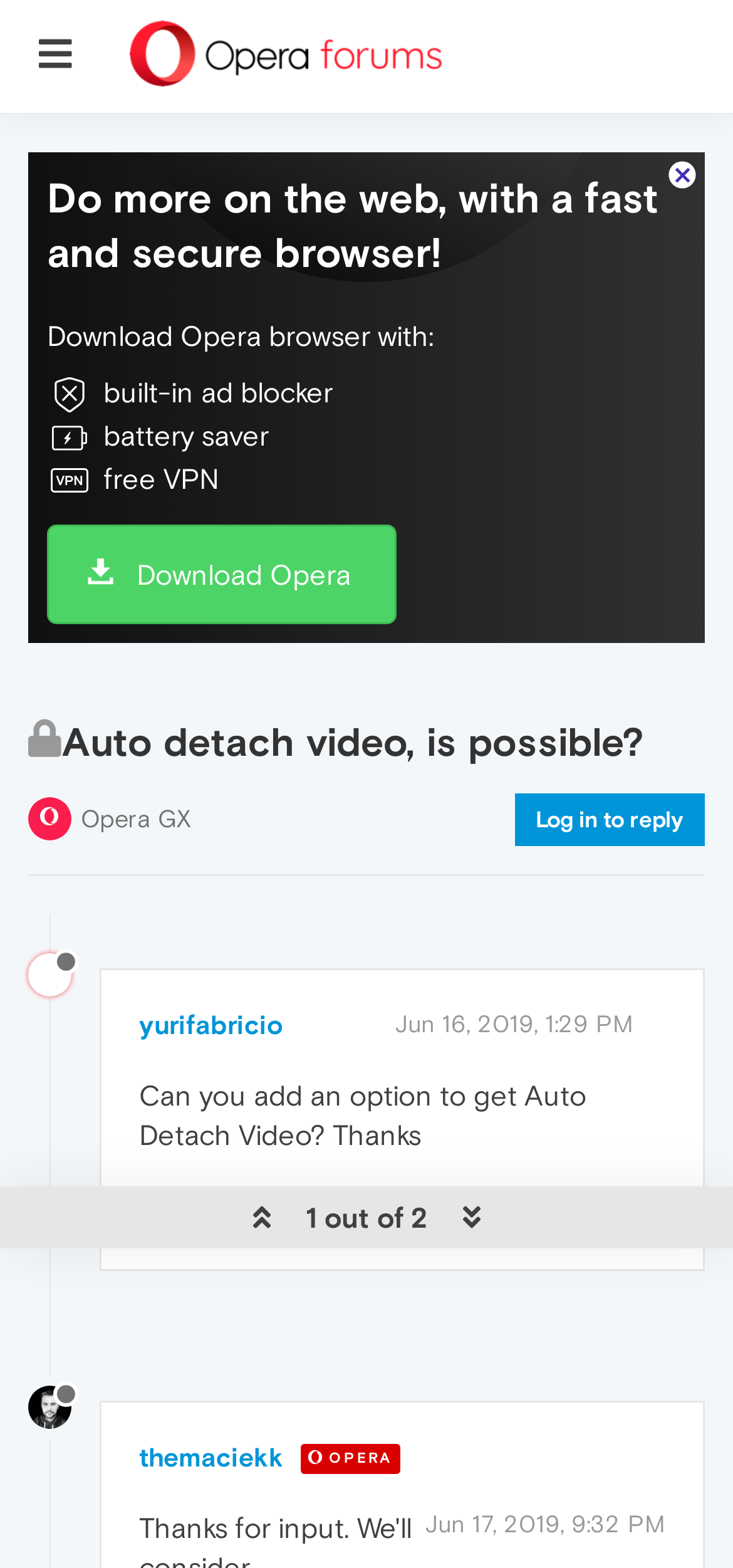Give a concise answer of one word or phrase to the question: 
How many features of the browser are listed?

3